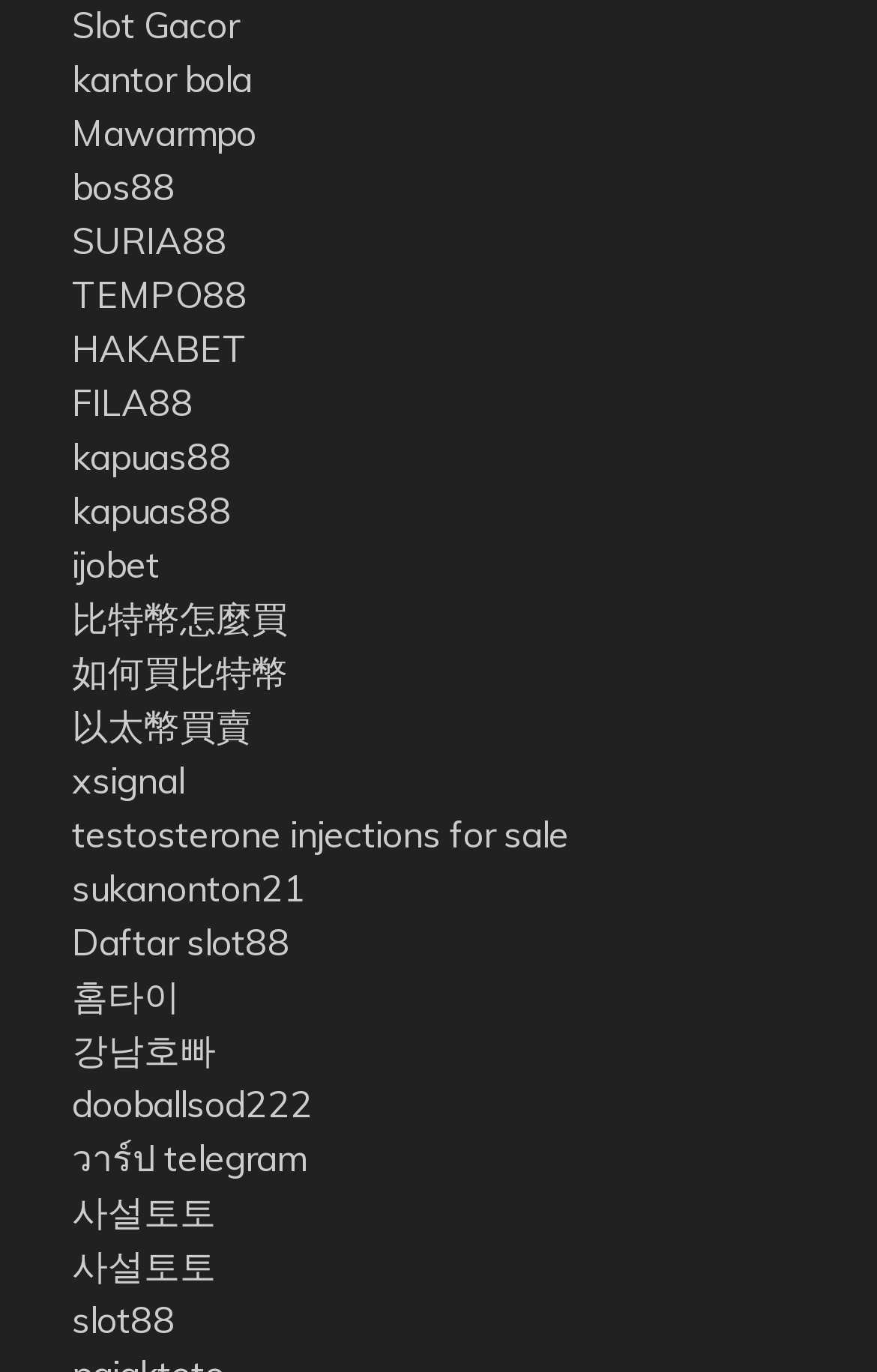Identify the bounding box coordinates of the area you need to click to perform the following instruction: "Explore SURIA88".

[0.082, 0.158, 0.259, 0.191]